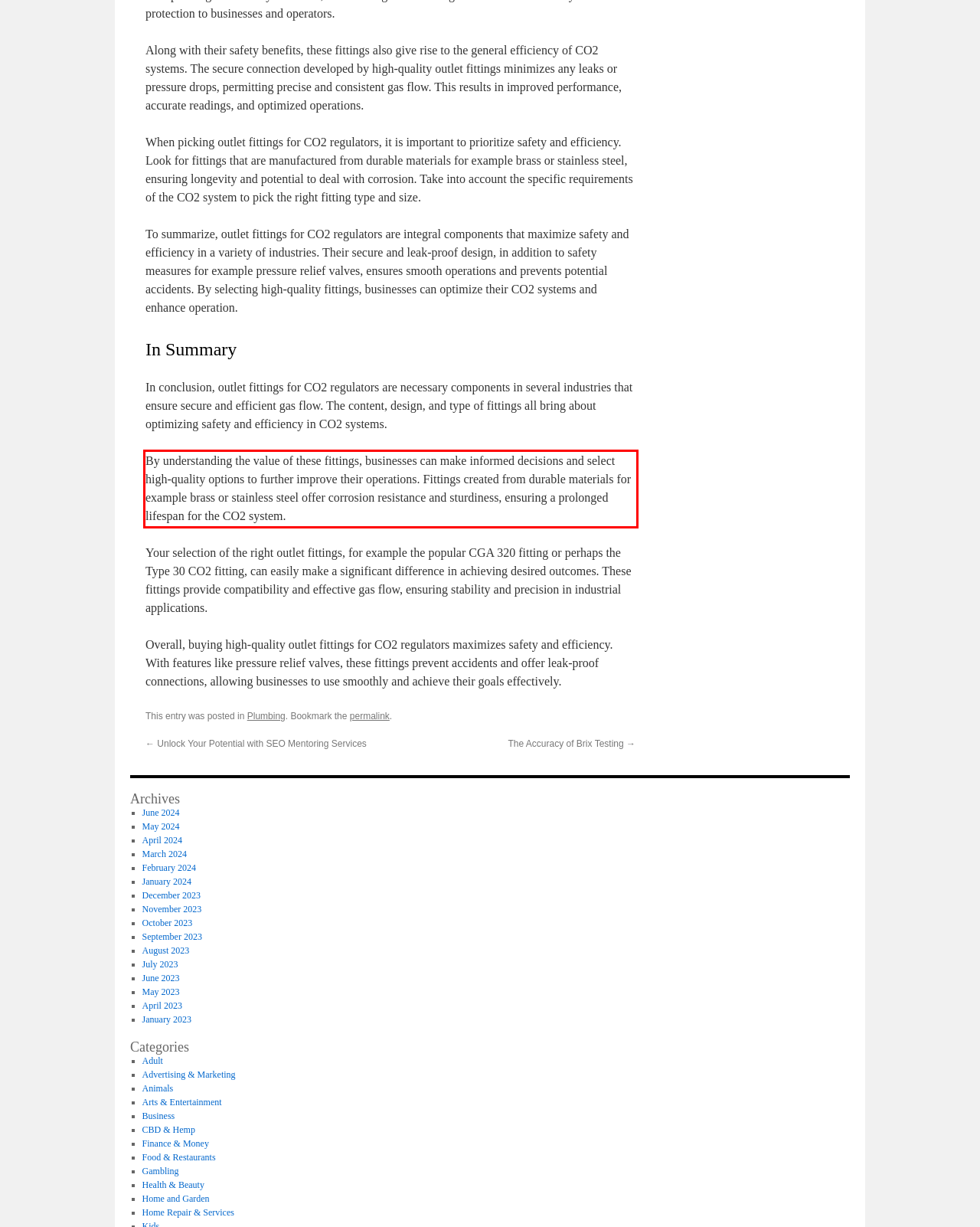Please analyze the screenshot of a webpage and extract the text content within the red bounding box using OCR.

By understanding the value of these fittings, businesses can make informed decisions and select high-quality options to further improve their operations. Fittings created from durable materials for example brass or stainless steel offer corrosion resistance and sturdiness, ensuring a prolonged lifespan for the CO2 system.